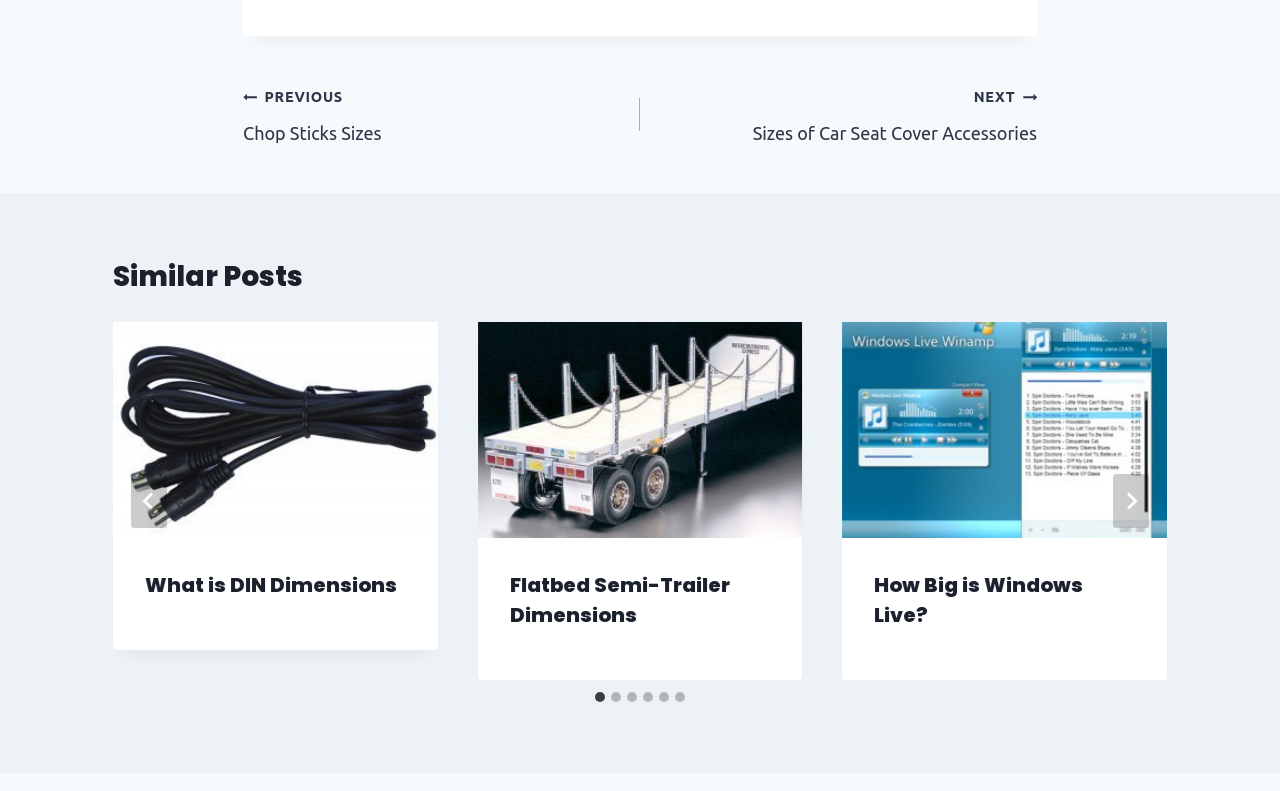Could you highlight the region that needs to be clicked to execute the instruction: "Go to previous post"?

[0.19, 0.103, 0.5, 0.187]